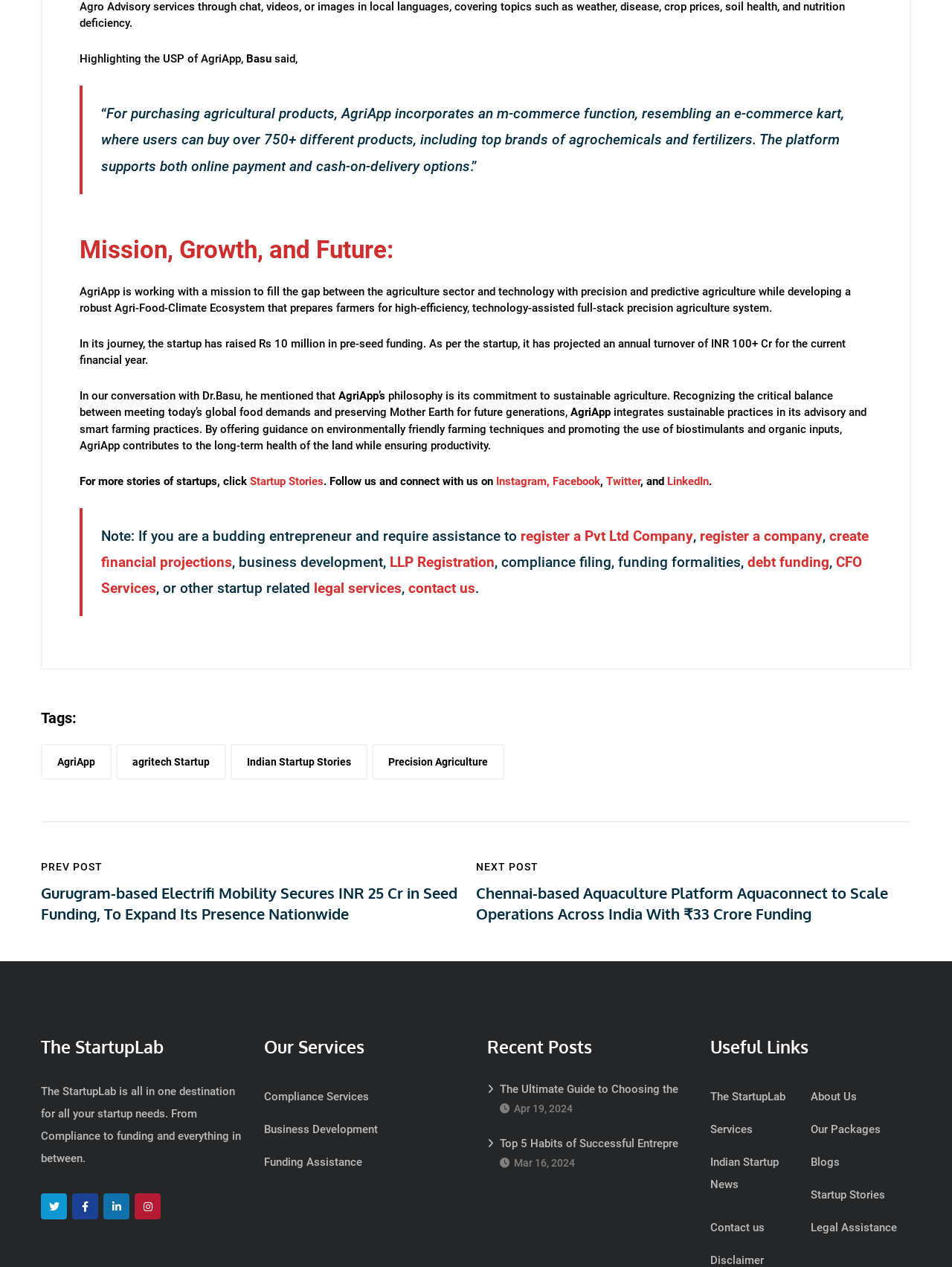What is the projected annual turnover of AgriApp for the current financial year?
Using the image as a reference, give an elaborate response to the question.

According to the webpage, AgriApp has projected an annual turnover of INR 100+ Cr for the current financial year.